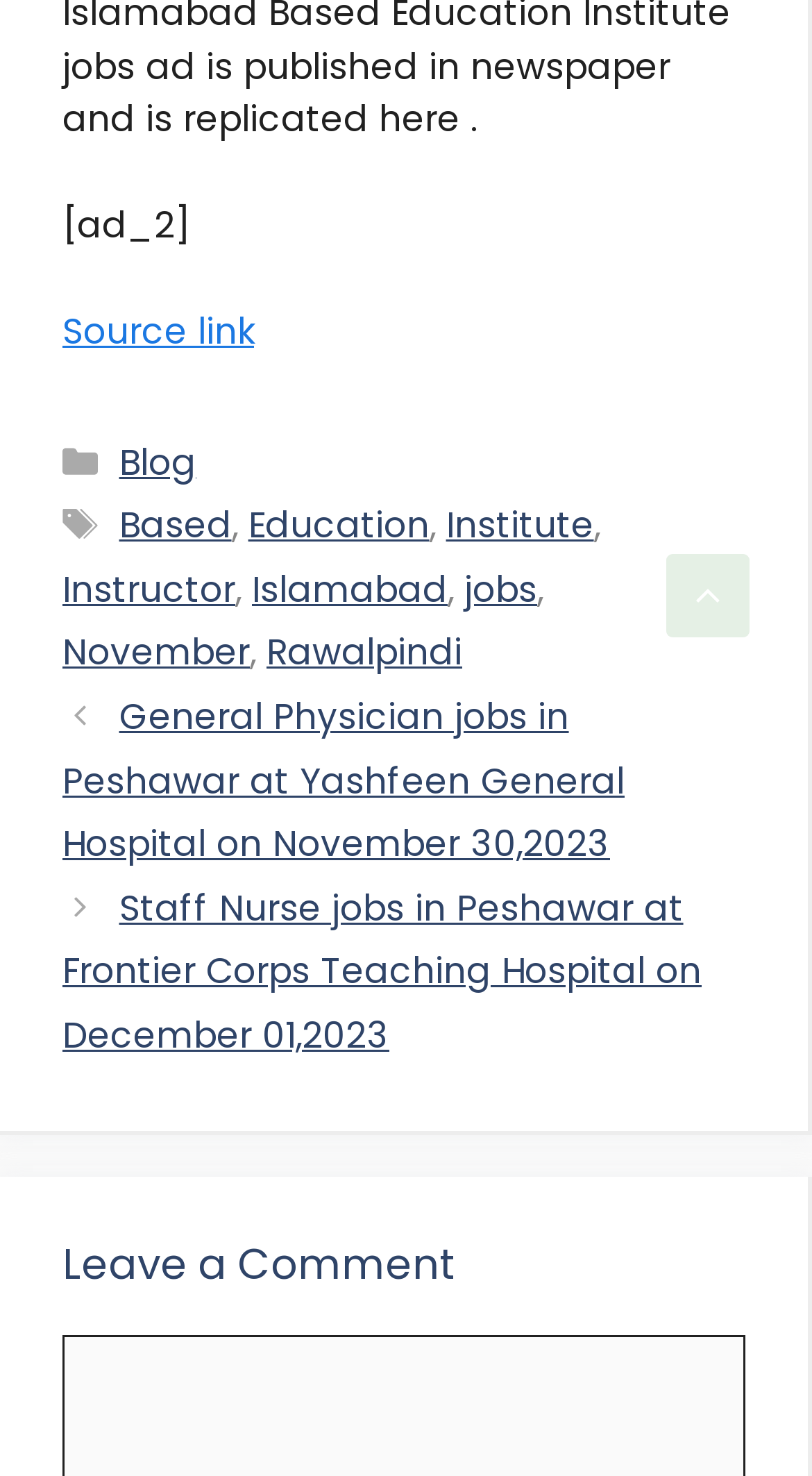How many posts are listed in the 'Posts' section?
From the screenshot, provide a brief answer in one word or phrase.

2